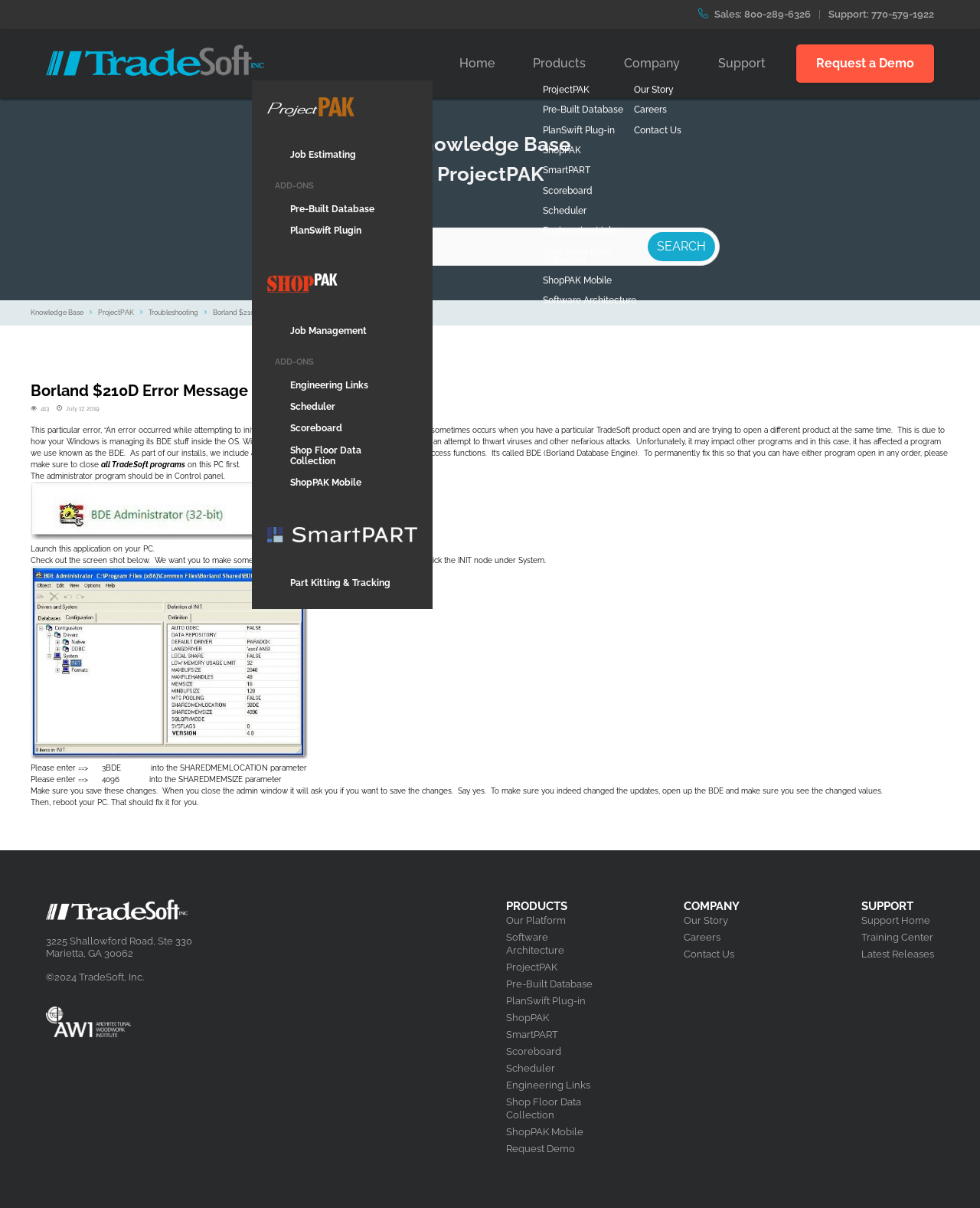Using the webpage screenshot and the element description Request a Demo, determine the bounding box coordinates. Specify the coordinates in the format (top-left x, top-left y, bottom-right x, bottom-right y) with values ranging from 0 to 1.

[0.812, 0.037, 0.953, 0.068]